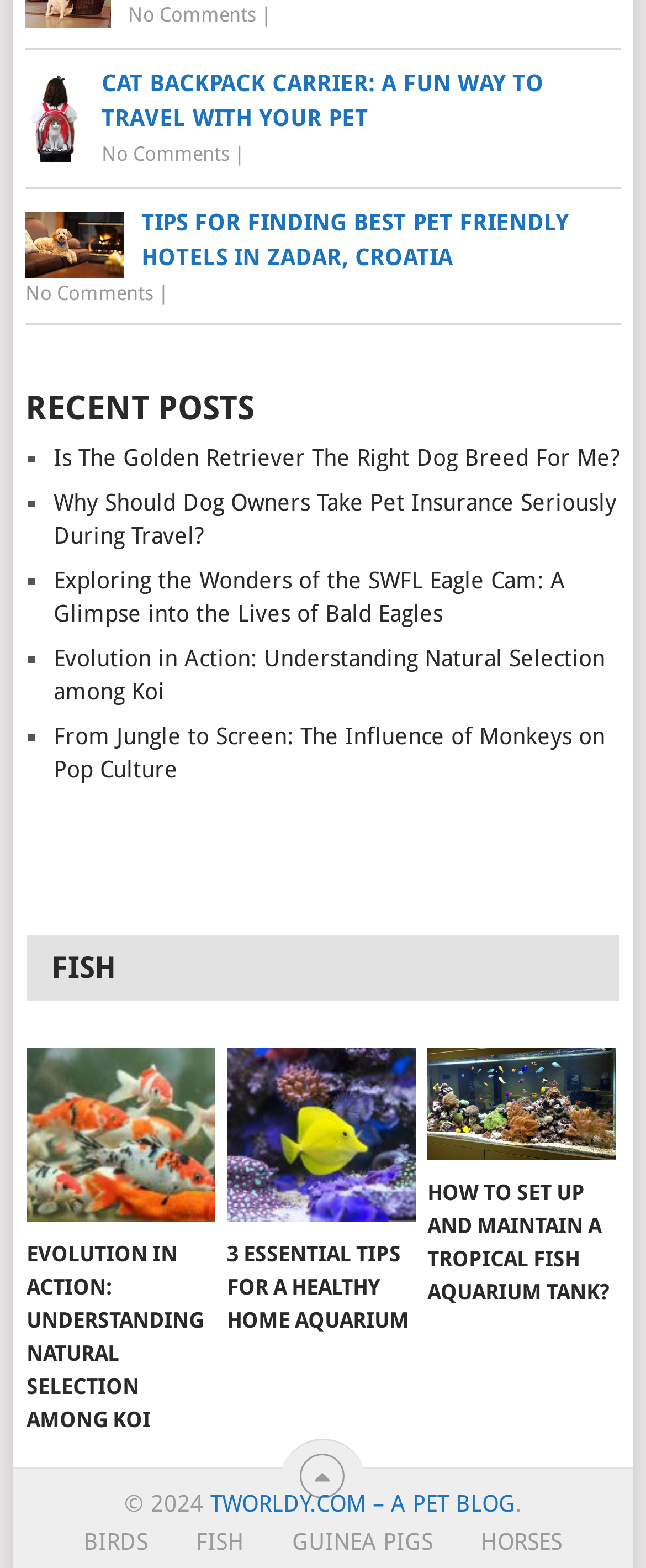Mark the bounding box of the element that matches the following description: "title="Connect with me on LinkedIn"".

None